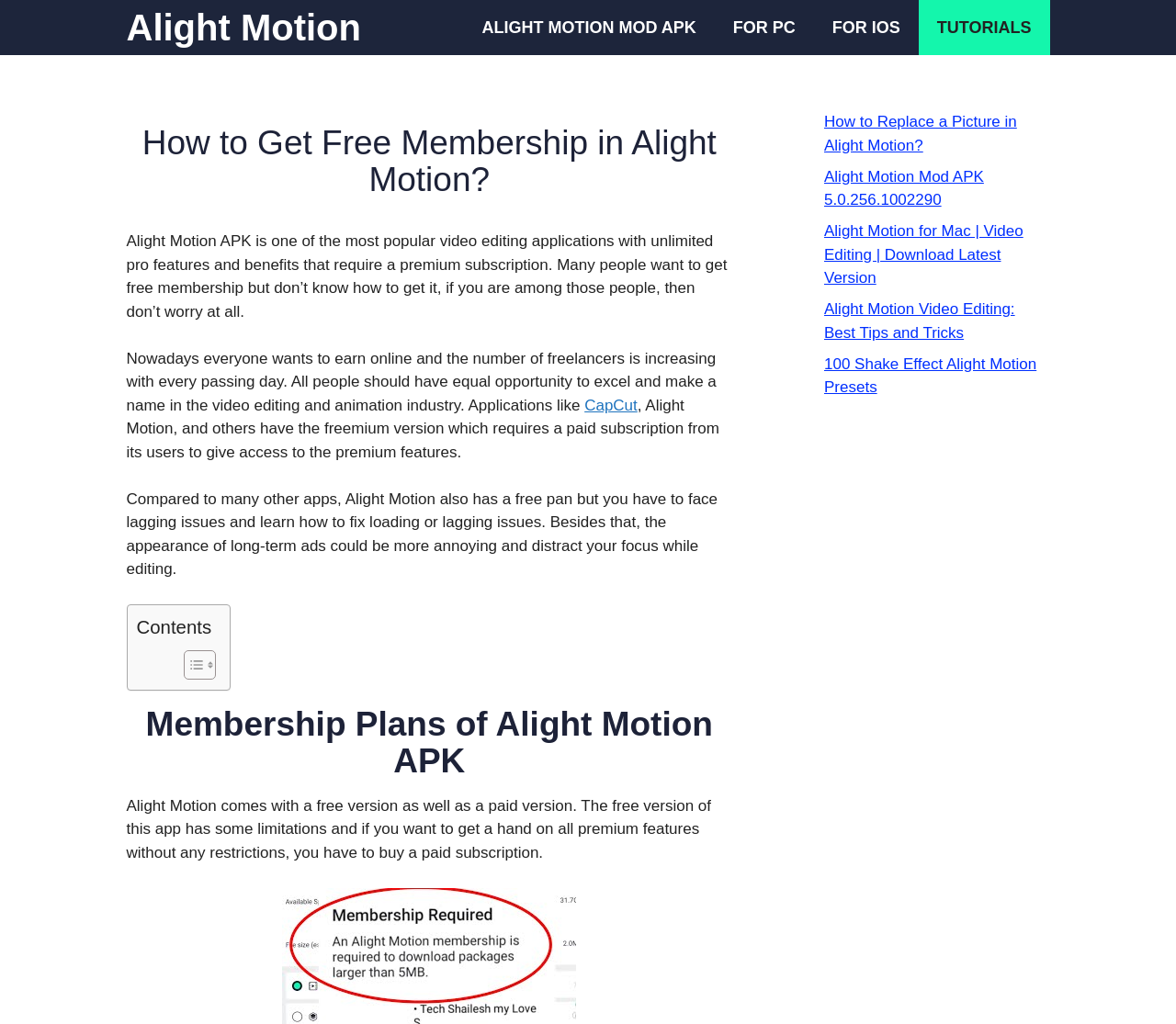Please identify the bounding box coordinates of where to click in order to follow the instruction: "Contact us through 949-244-4243".

None